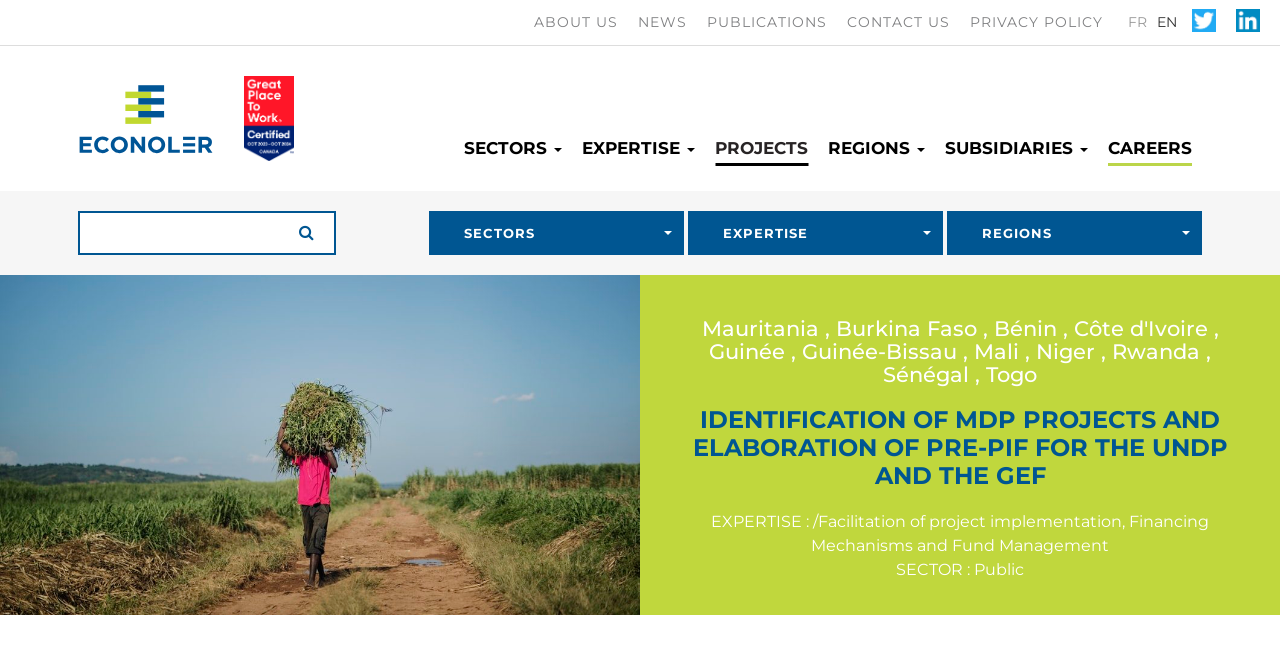Kindly determine the bounding box coordinates of the area that needs to be clicked to fulfill this instruction: "Search for something".

[0.078, 0.33, 0.245, 0.366]